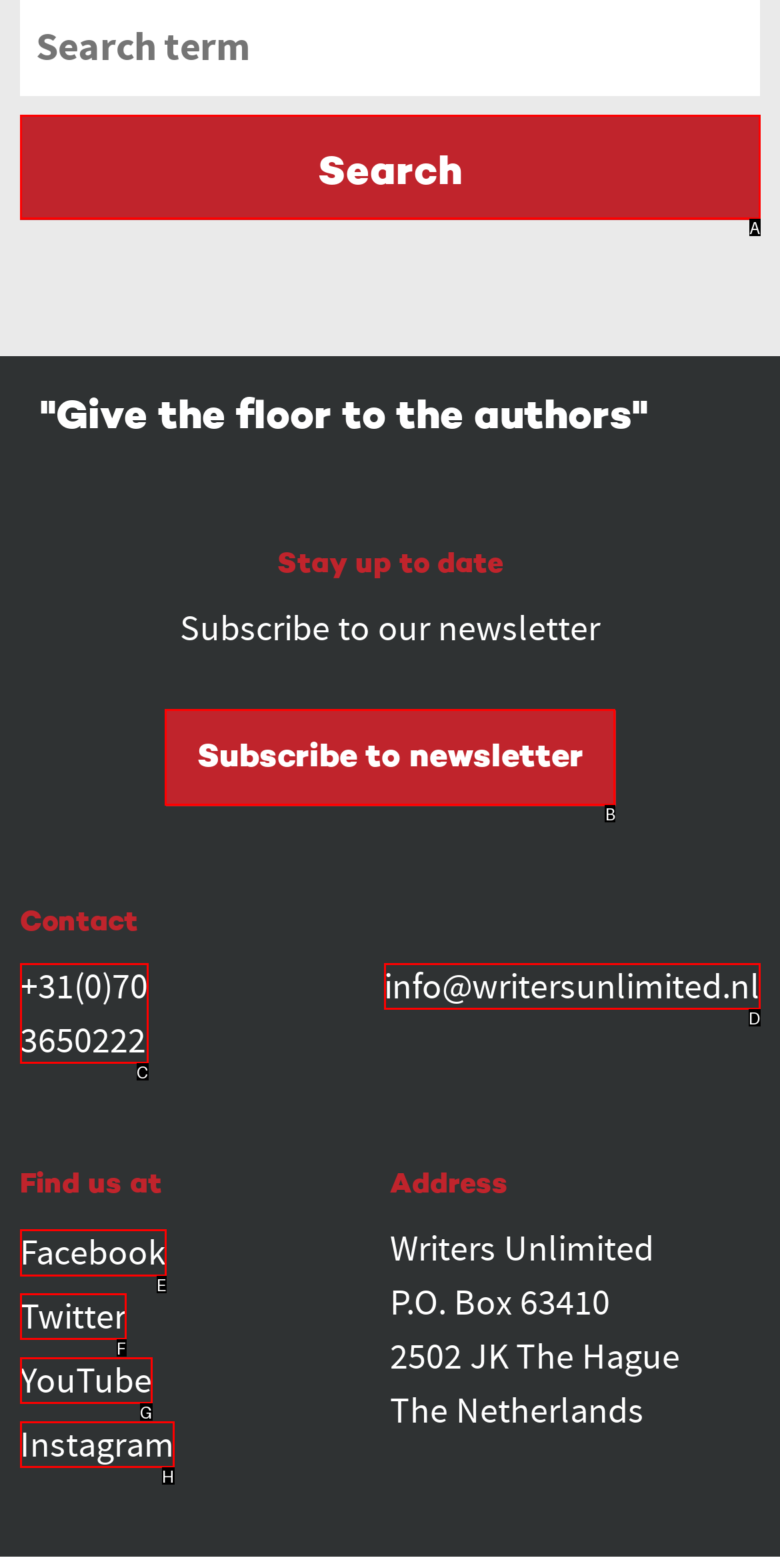Identify the correct lettered option to click in order to perform this task: Visit Facebook. Respond with the letter.

E